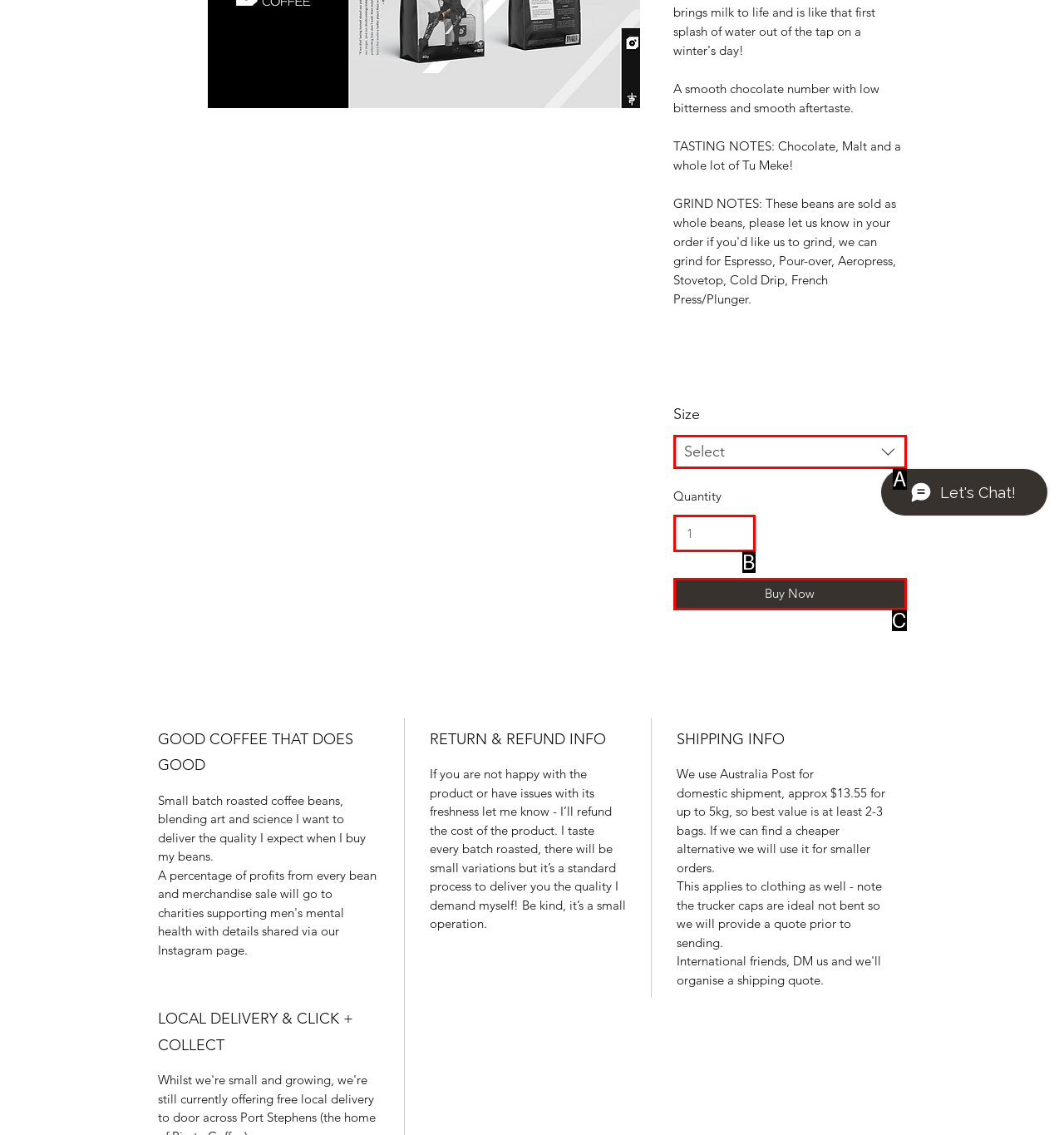Tell me the letter of the HTML element that best matches the description: Buy Now from the provided options.

C